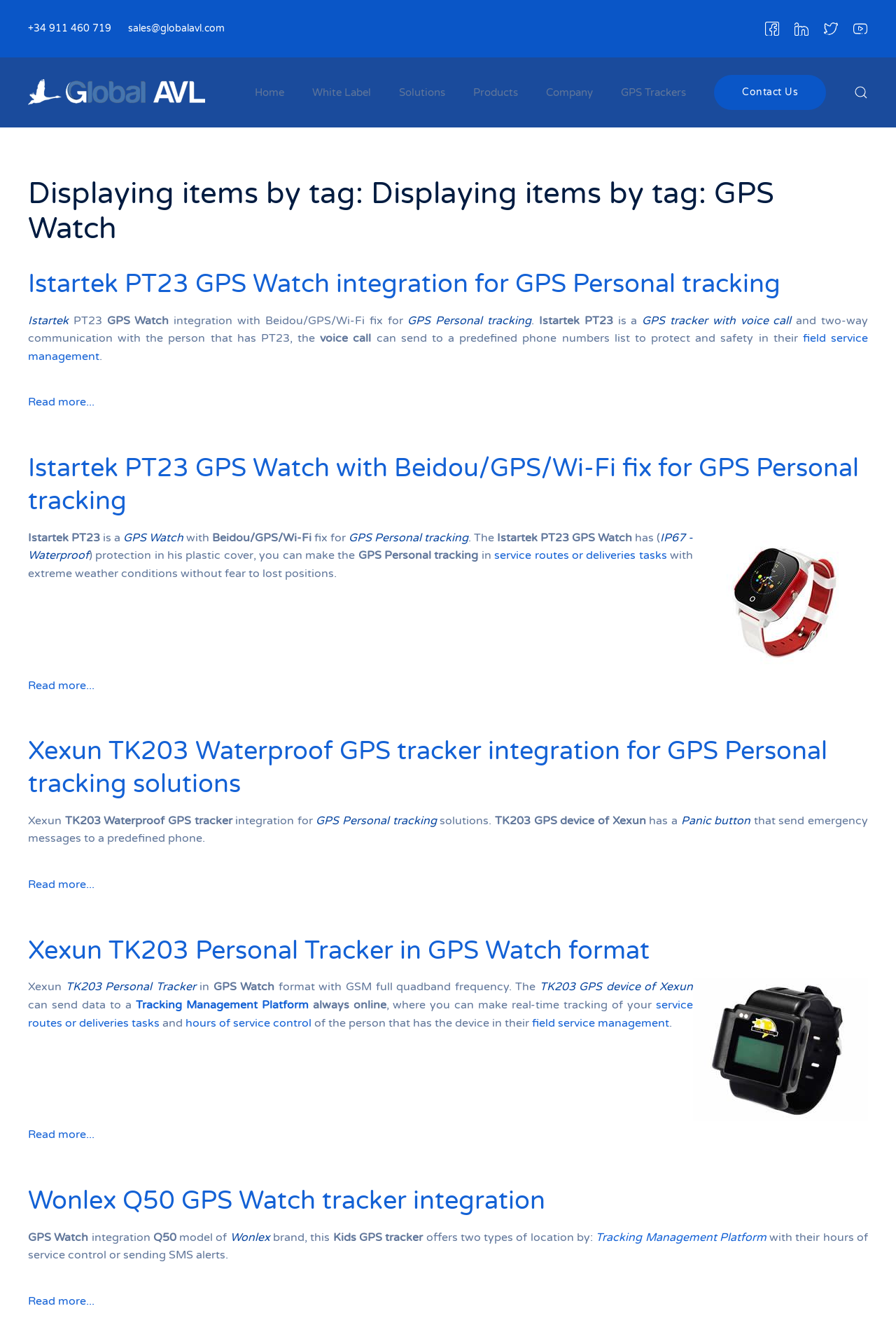Describe all significant elements and features of the webpage.

This webpage is about GPS trackers in a watch format, showcasing different models and brands. At the top, there is a contact information section with a phone number, email, and social media links to Facebook, LinkedIn, Twitter, and YouTube. 

Below the contact section, there is a navigation menu with links to various pages, including the home page, White Label, Solutions, Products, Company, GPS Trackers, and Contact Us. 

The main content of the webpage is divided into four sections, each describing a different GPS watch model. The first section is about the Istartek PT23 GPS Watch, which has integration with Beidou/GPS/Wi-Fi fix for GPS personal tracking. There is a brief description of the device's features, including voice call and two-way communication capabilities. 

The second section is about the Istartek PT23 GPS Watch with Beidou/GPS/Wi-Fi fix for GPS personal tracking, which has IP67 waterproof protection and can be used in extreme weather conditions. 

The third section describes the Xexun TK203 Waterproof GPS tracker, which has a panic button that sends emergency messages to a predefined phone number. 

The fourth section is about the Xexun TK203 Personal Tracker in GPS Watch format, which has GSM full quadband frequency and can send data to a tracking management platform for real-time tracking. 

Each section has a "Read more..." link, suggesting that there is more information available about each GPS watch model.